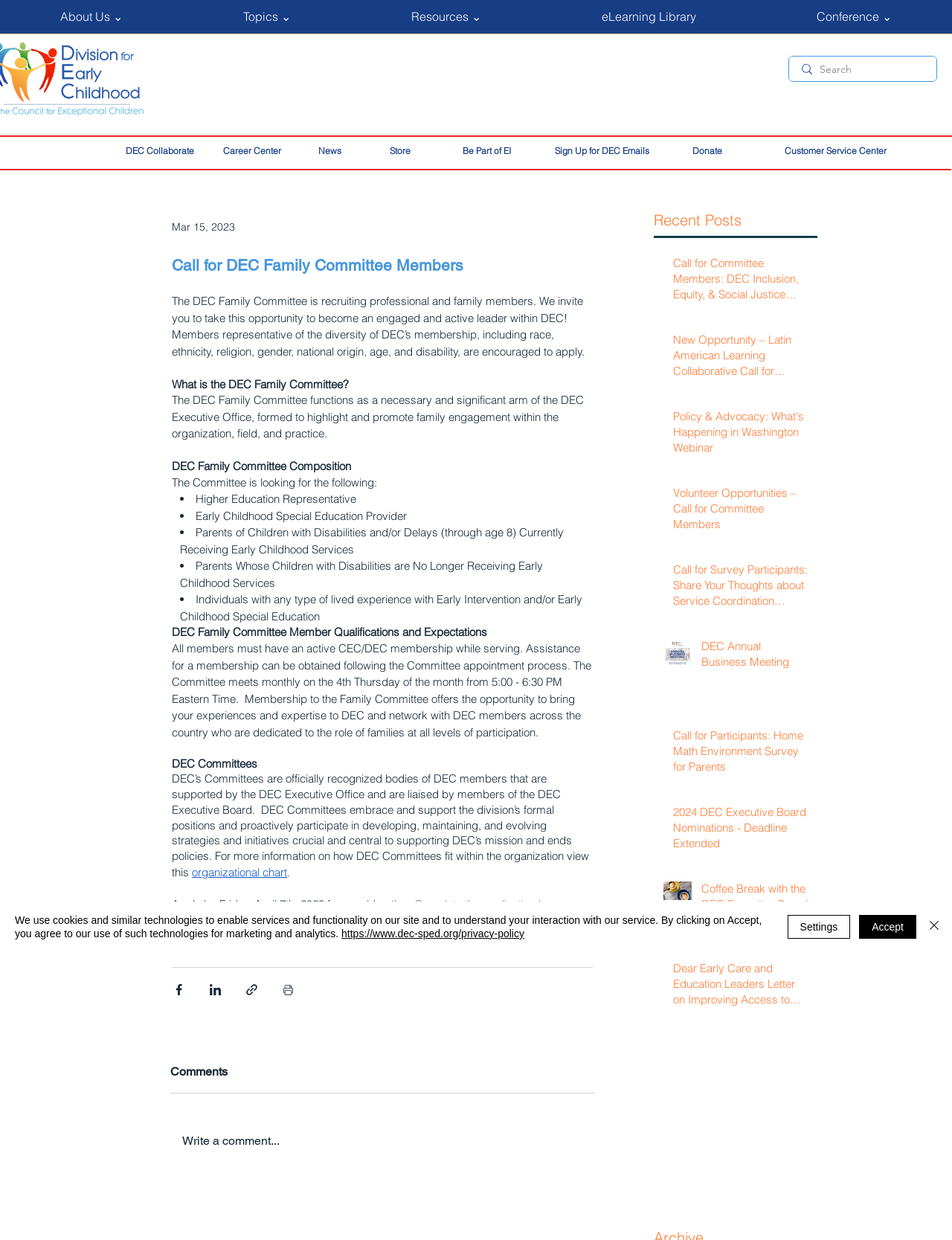Locate the bounding box coordinates of the region to be clicked to comply with the following instruction: "Write a comment". The coordinates must be four float numbers between 0 and 1, in the form [left, top, right, bottom].

[0.179, 0.903, 0.624, 0.937]